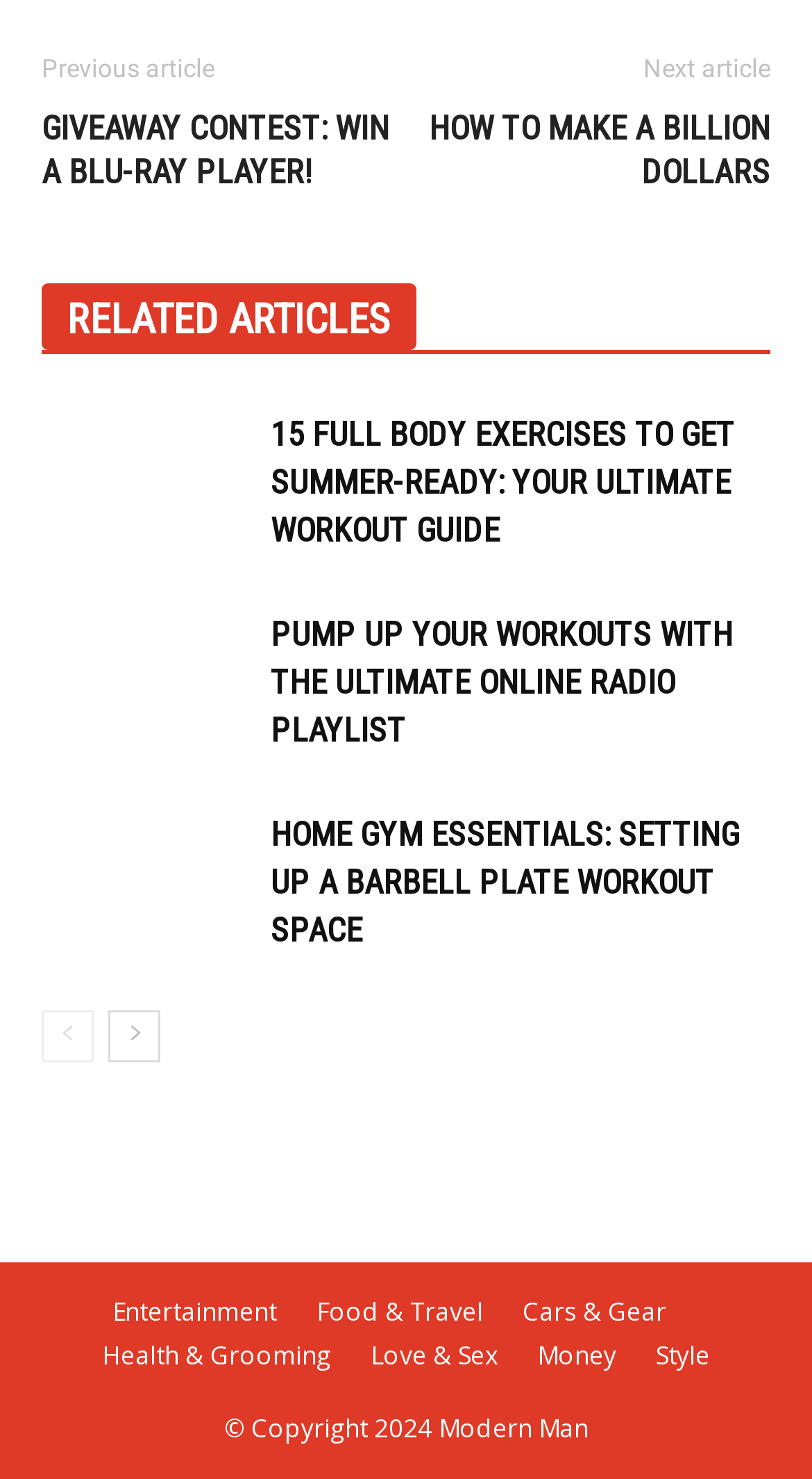Can you provide the bounding box coordinates for the element that should be clicked to implement the instruction: "Click on the 'GIVEAWAY CONTEST: WIN A BLU-RAY PLAYER!' link"?

[0.051, 0.072, 0.5, 0.131]